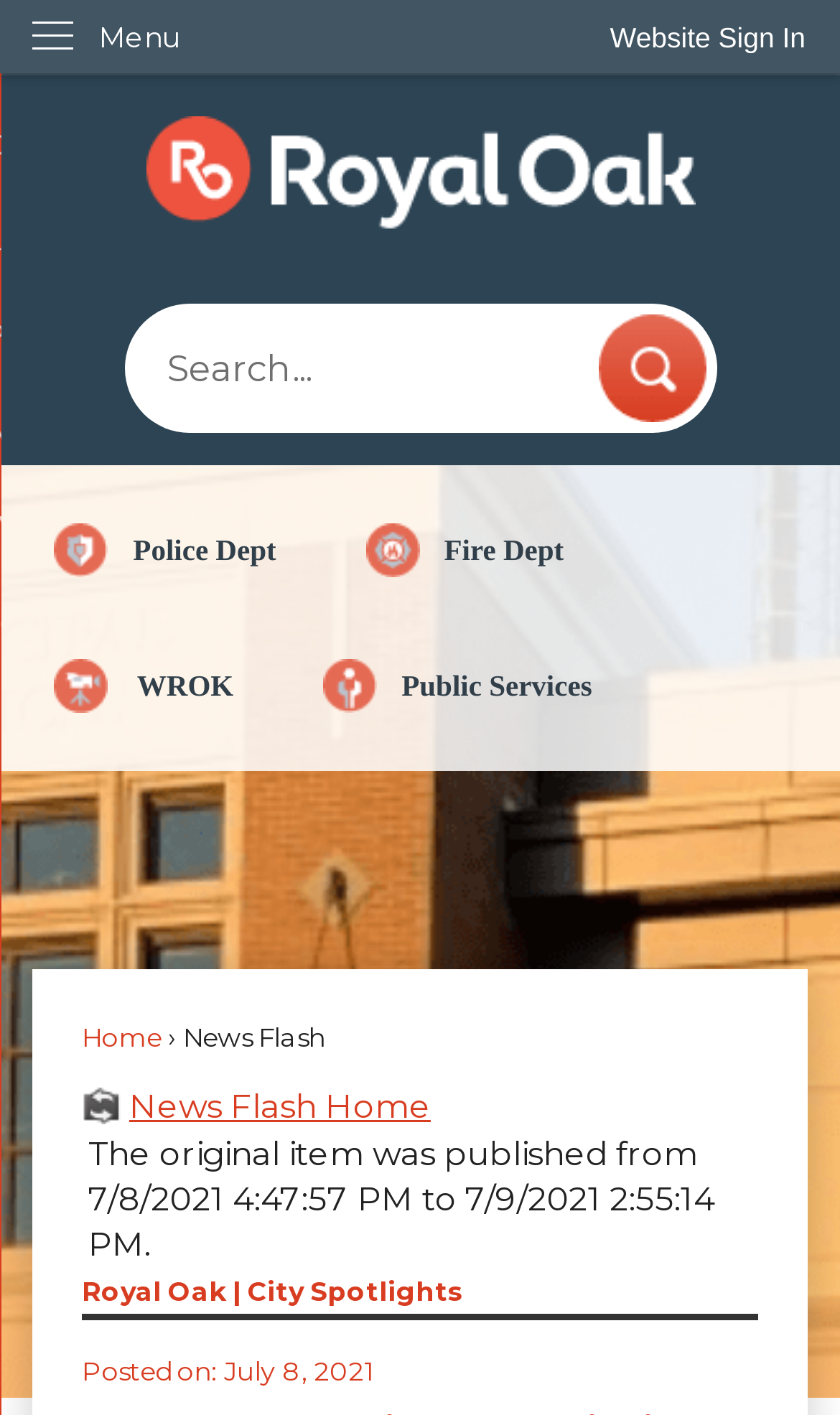Identify the bounding box coordinates of the clickable region to carry out the given instruction: "Go to Police Dept".

[0.039, 0.352, 0.331, 0.426]